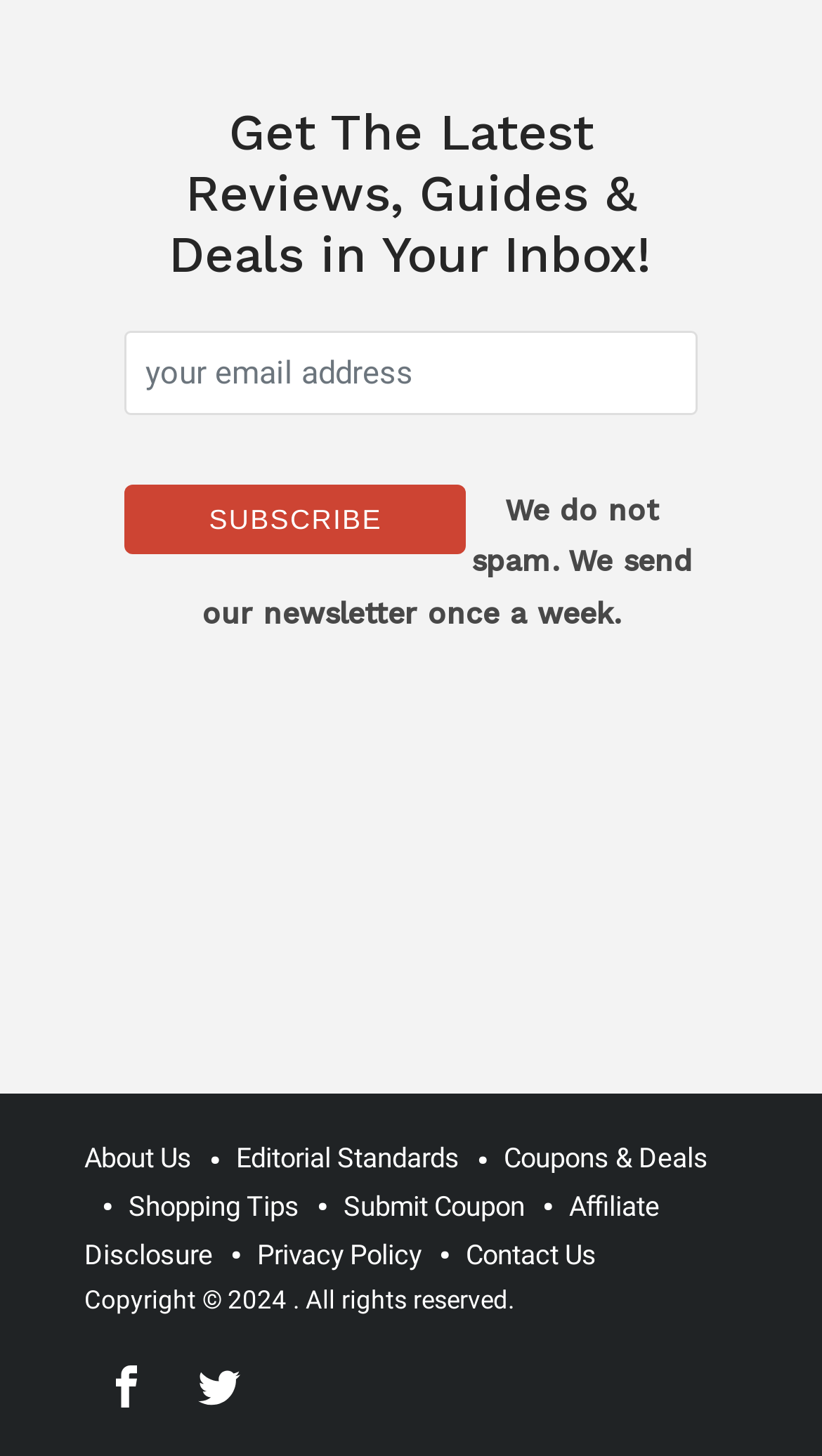Find the bounding box coordinates of the element you need to click on to perform this action: 'Subscribe to the newsletter'. The coordinates should be represented by four float values between 0 and 1, in the format [left, top, right, bottom].

[0.152, 0.332, 0.567, 0.38]